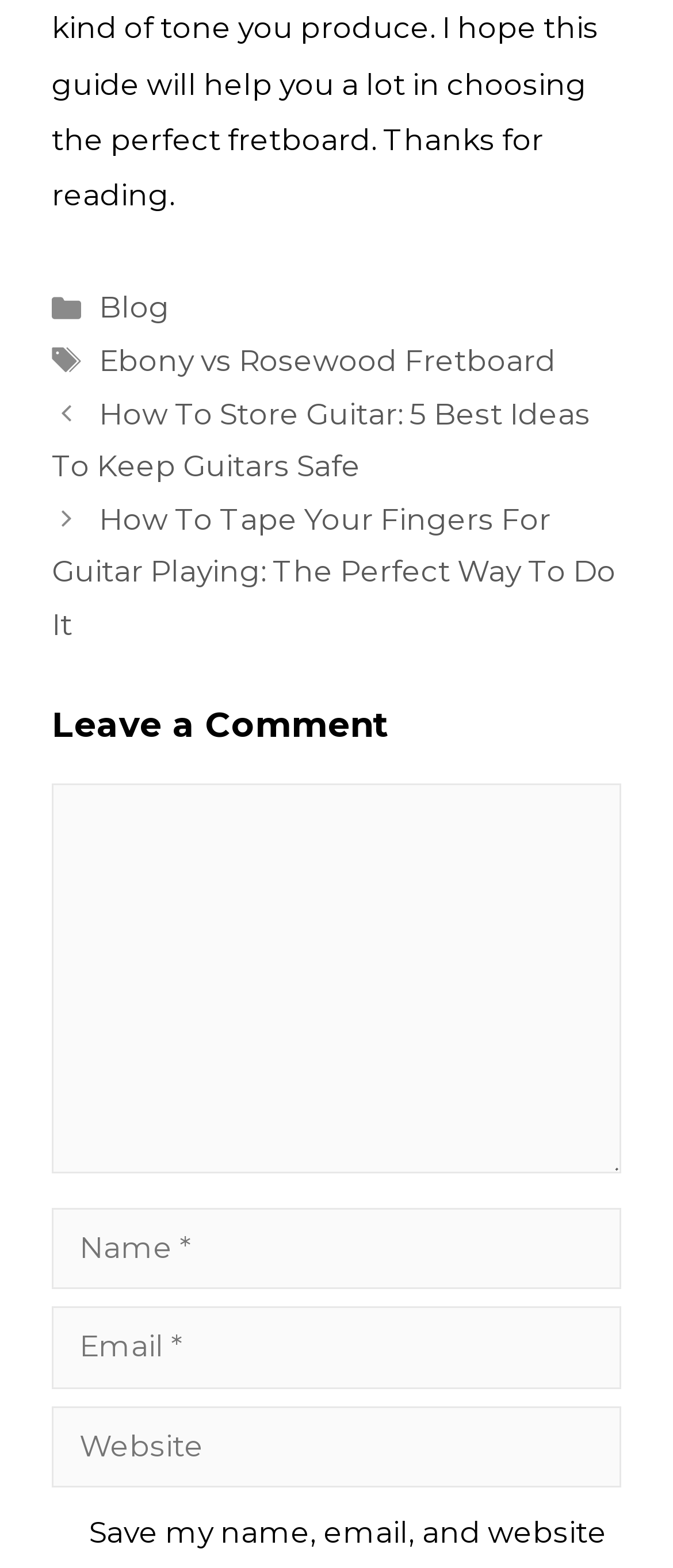Please provide the bounding box coordinates for the element that needs to be clicked to perform the following instruction: "Click on the 'Blog' link". The coordinates should be given as four float numbers between 0 and 1, i.e., [left, top, right, bottom].

[0.147, 0.185, 0.252, 0.207]